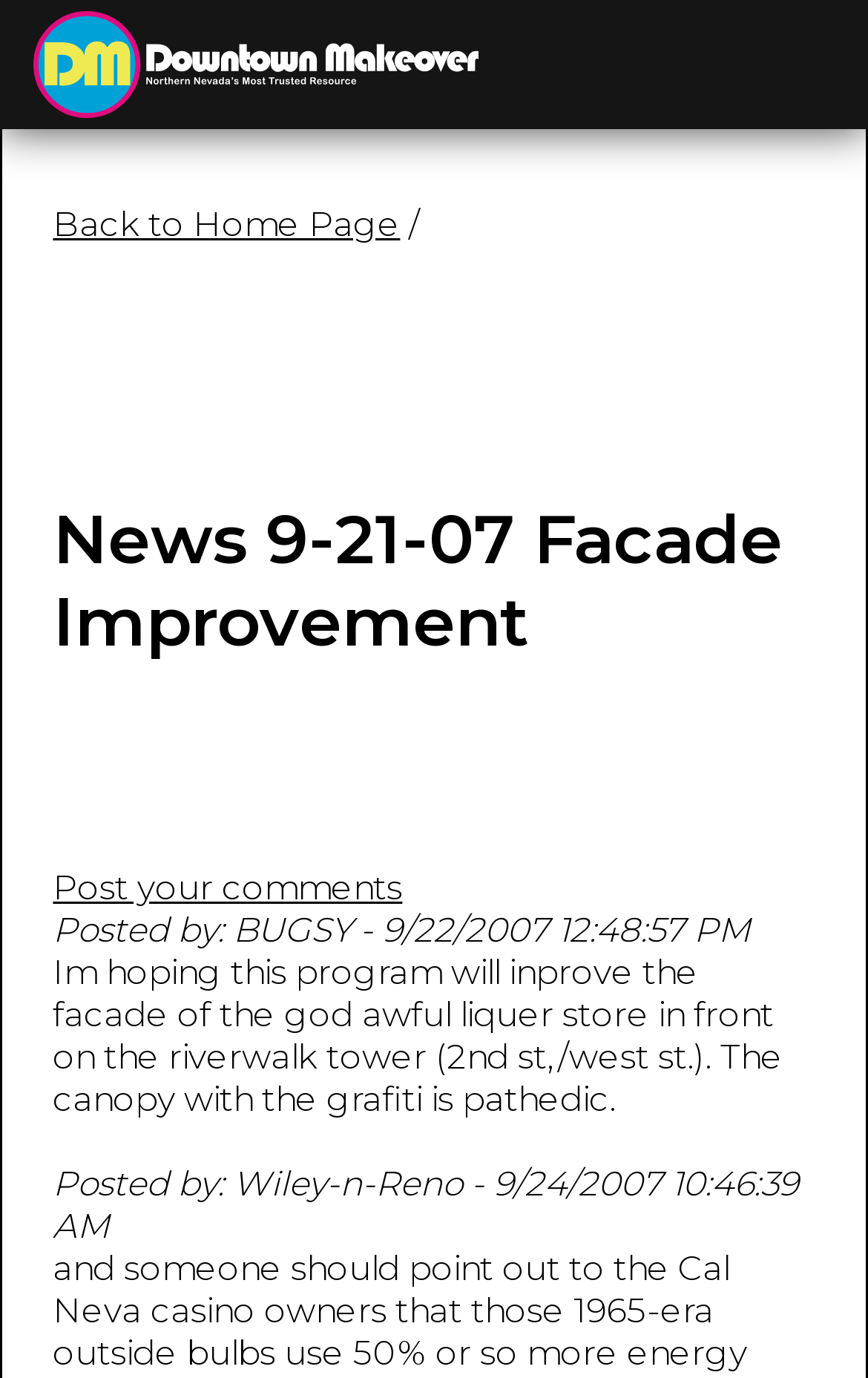What is the menu item located at the top right corner?
Refer to the image and give a detailed response to the question.

The menu item located at the top right corner is 'MENU', which is indicated by the static text element with the text 'MENU' and a bounding box of [0.89, 0.06, 0.958, 0.076].